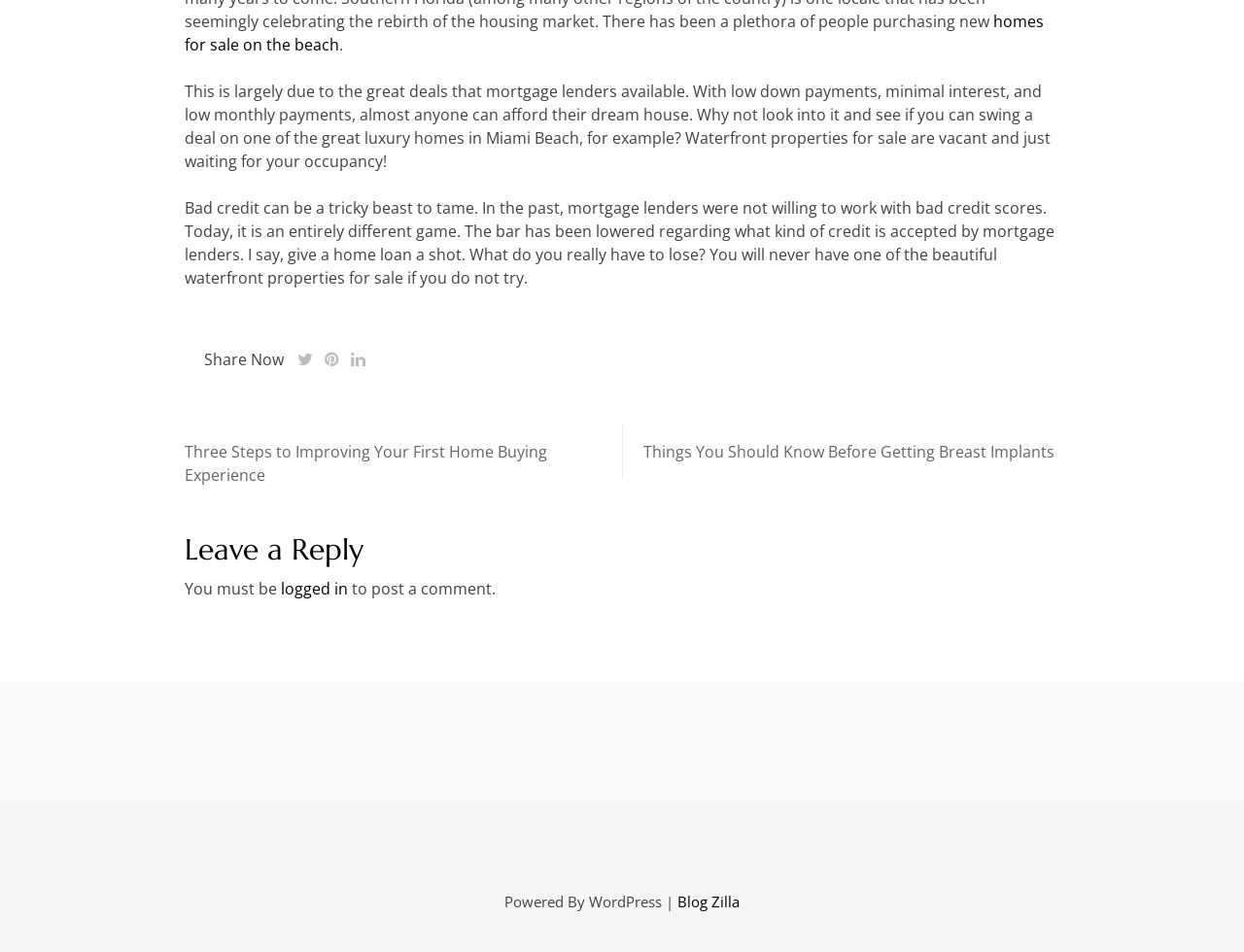Using the provided element description: "Blog Zilla", identify the bounding box coordinates. The coordinates should be four floats between 0 and 1 in the order [left, top, right, bottom].

[0.545, 0.937, 0.595, 0.957]